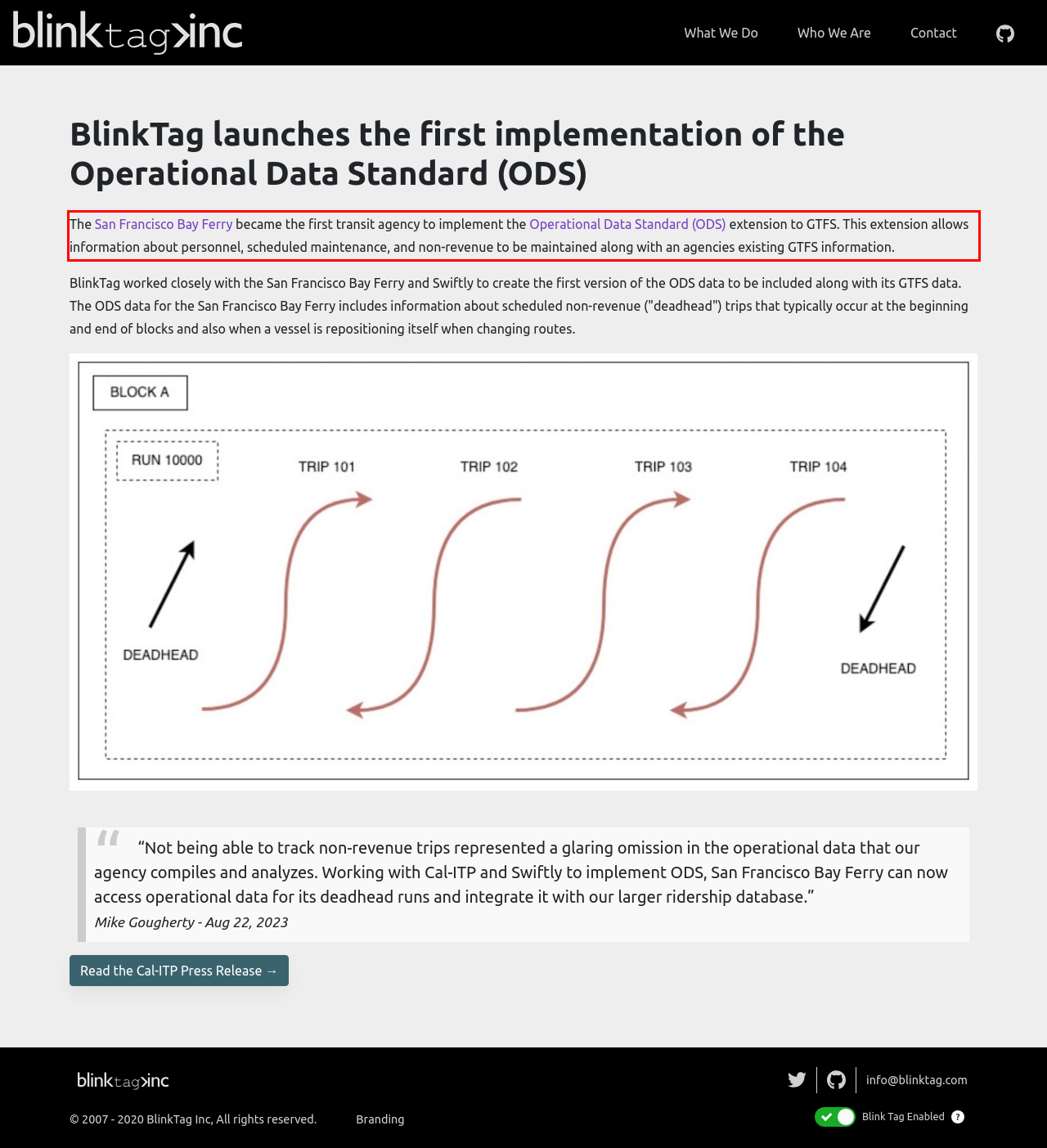You are provided with a screenshot of a webpage featuring a red rectangle bounding box. Extract the text content within this red bounding box using OCR.

The San Francisco Bay Ferry became the first transit agency to implement the Operational Data Standard (ODS) extension to GTFS. This extension allows information about personnel, scheduled maintenance, and non-revenue to be maintained along with an agencies existing GTFS information.